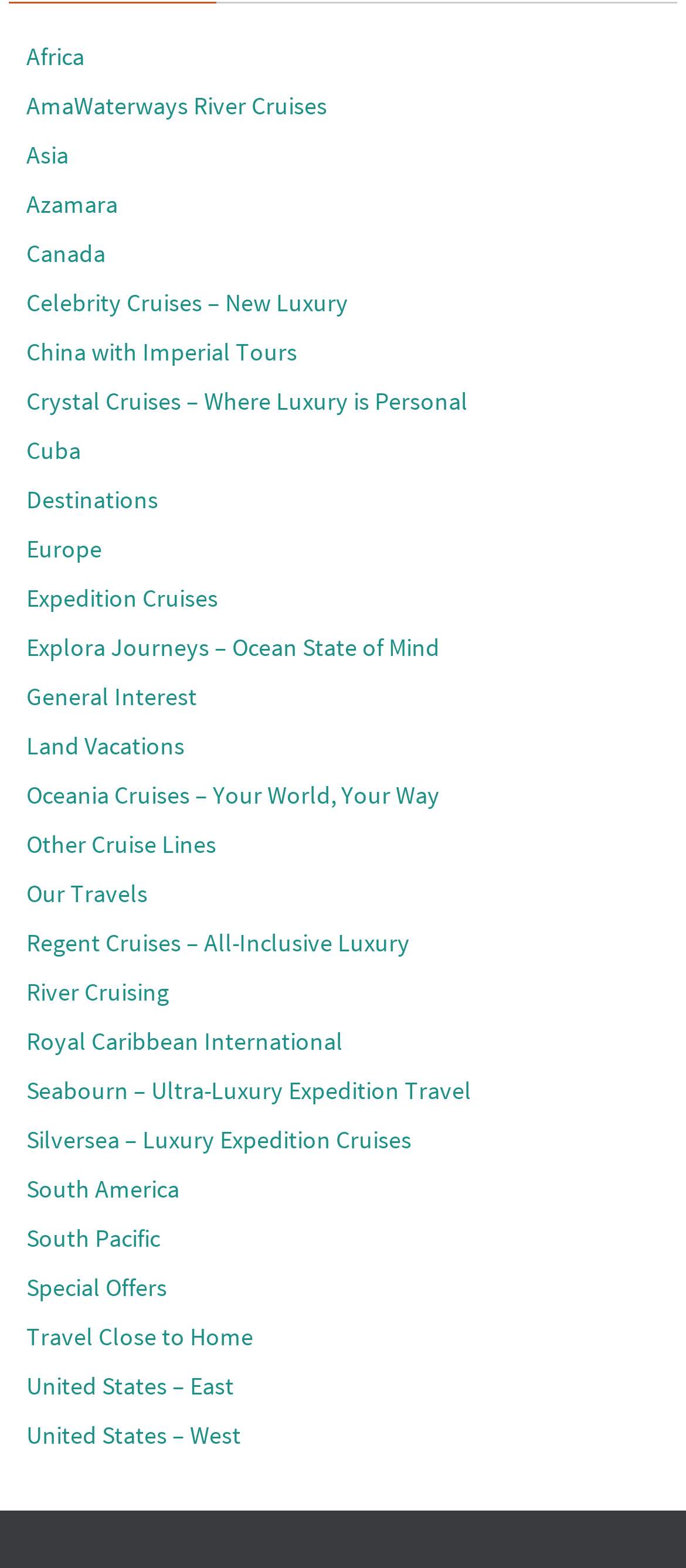What type of travel options are listed on this webpage?
Based on the screenshot, provide your answer in one word or phrase.

Cruise lines and destinations